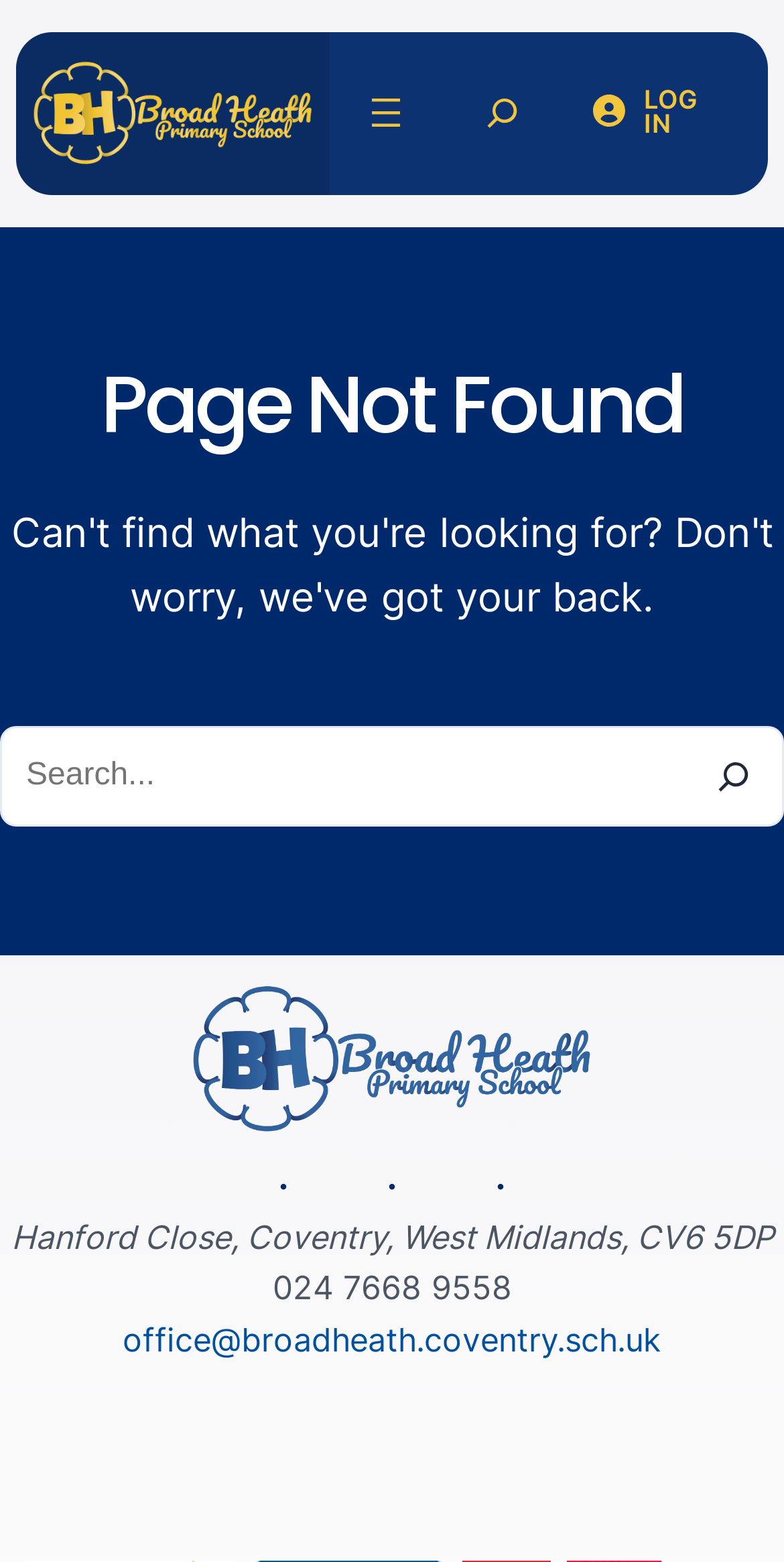Answer with a single word or phrase: 
What is the address of the school?

Hanford Close, Coventry, West Midlands, CV6 5DP